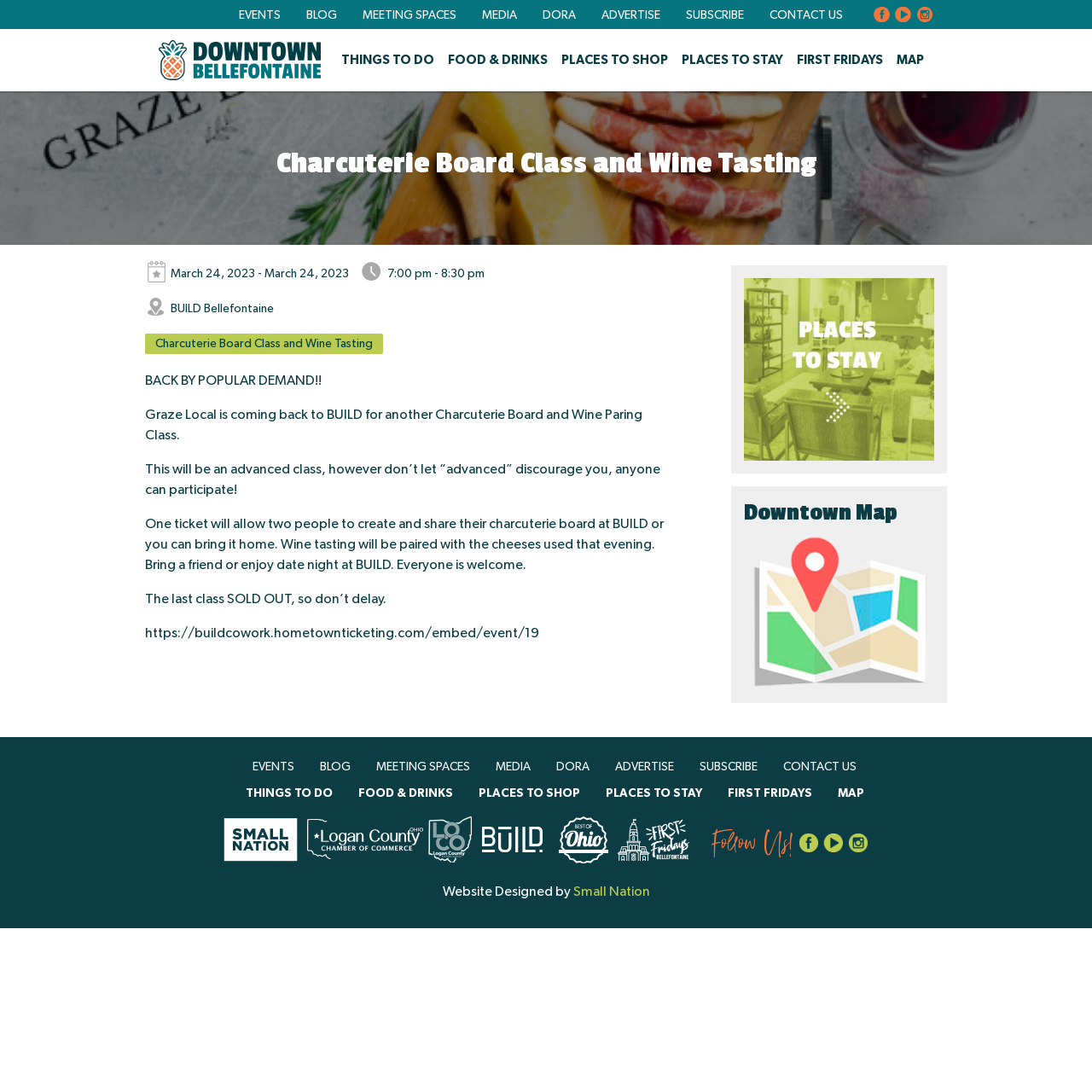Look at the image and give a detailed response to the following question: What is the location of the event?

I found the location of the event by looking at the details section of the event, where it is stated as 'BUILD Bellefontaine'.